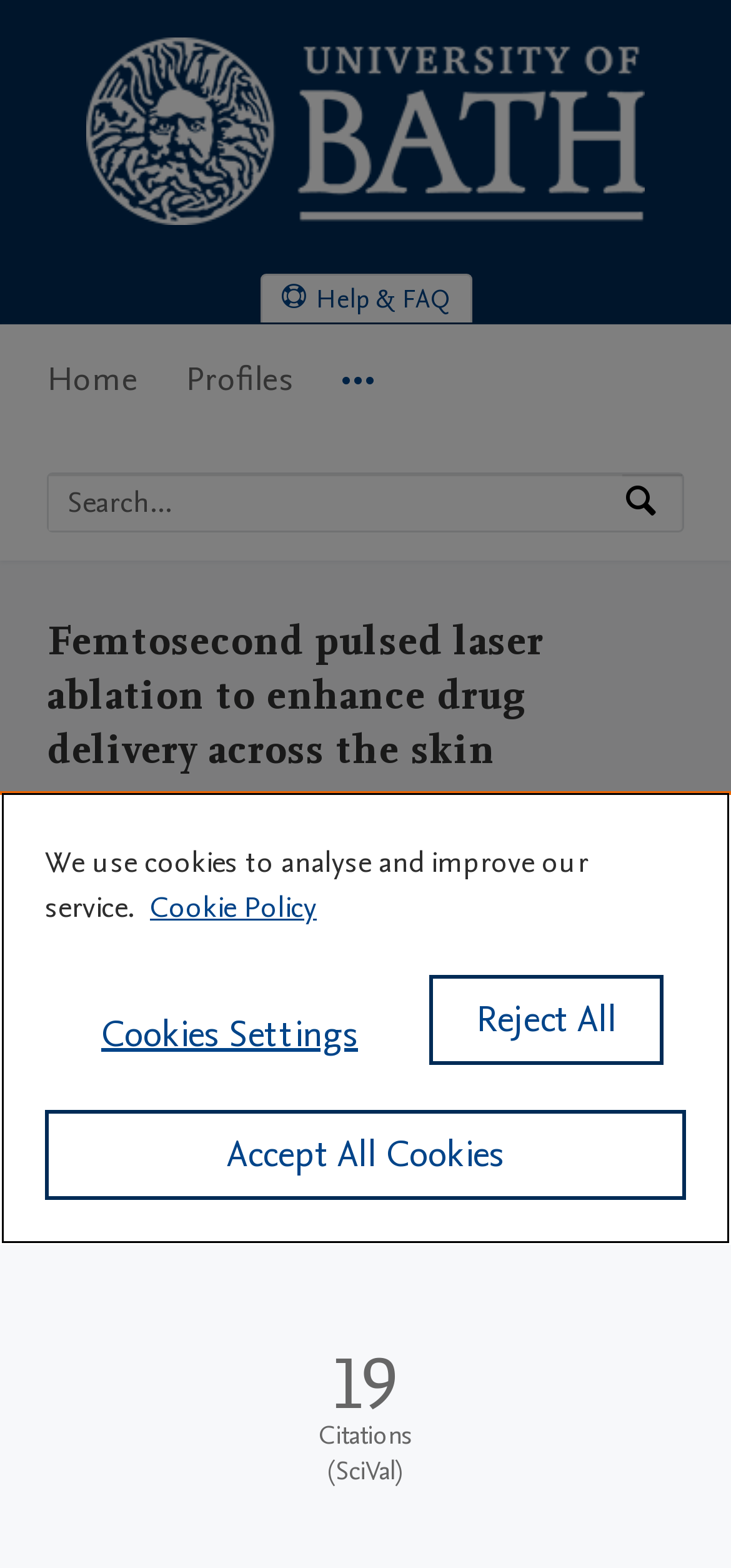What is the name of the department that is listed first?
Give a one-word or short phrase answer based on the image.

Department of Life Sciences